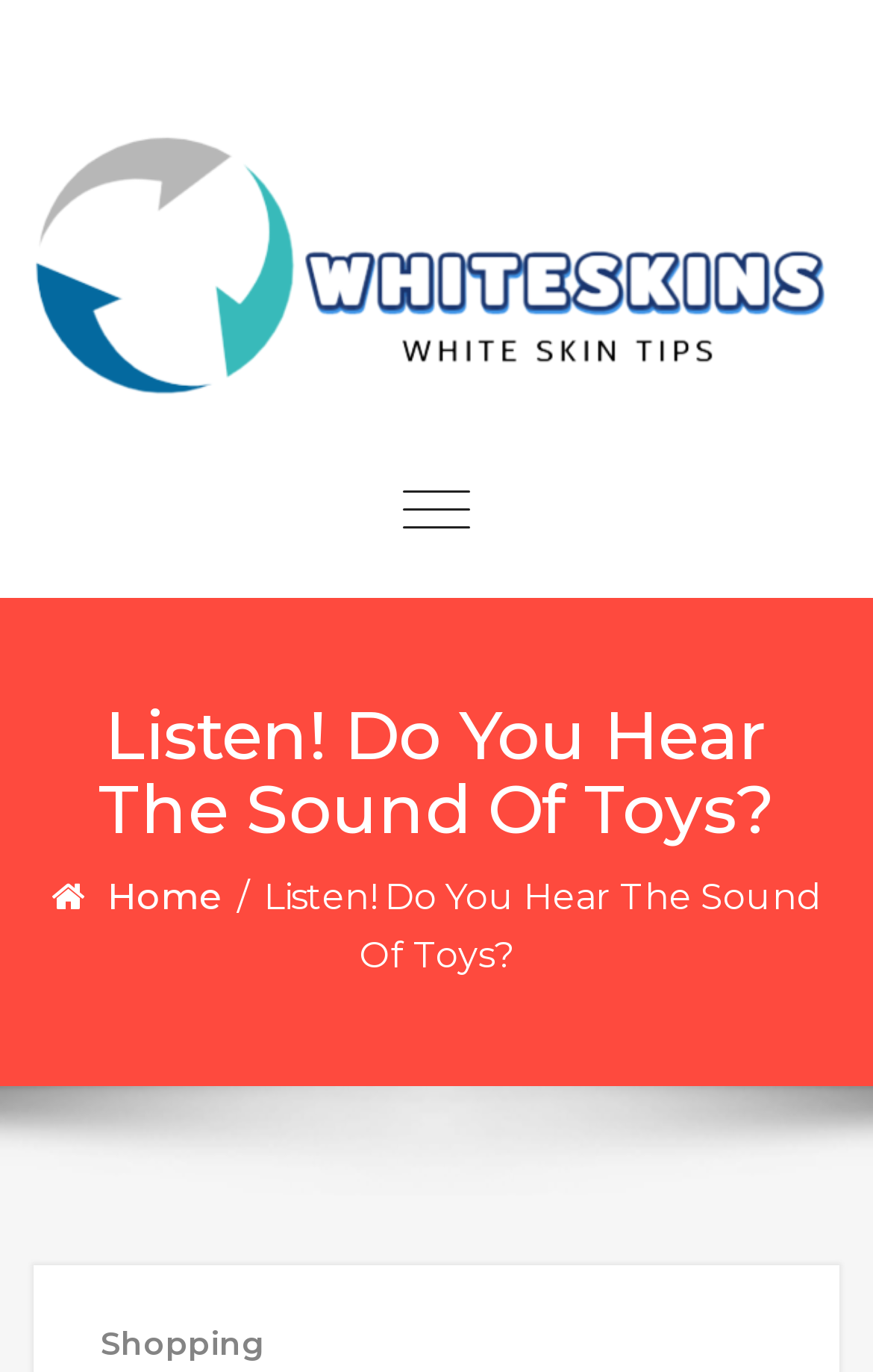Extract the bounding box coordinates for the UI element described as: "Toggle navigation".

[0.459, 0.308, 0.541, 0.436]